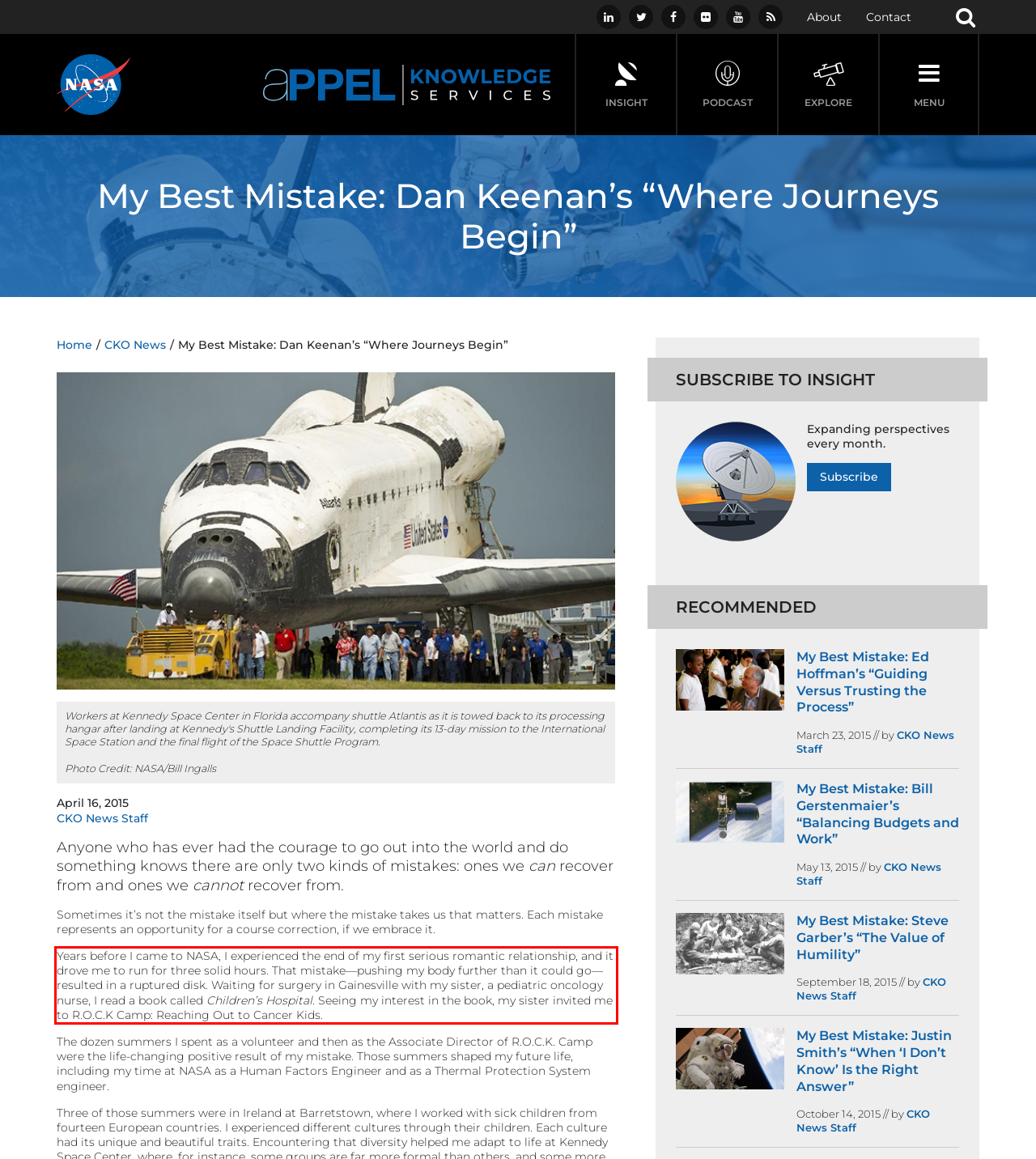Please extract the text content within the red bounding box on the webpage screenshot using OCR.

Years before I came to NASA, I experienced the end of my first serious romantic relationship, and it drove me to run for three solid hours. That mistake—pushing my body further than it could go—resulted in a ruptured disk. Waiting for surgery in Gainesville with my sister, a pediatric oncology nurse, I read a book called Children’s Hospital. Seeing my interest in the book, my sister invited me to R.O.C.K Camp: Reaching Out to Cancer Kids.